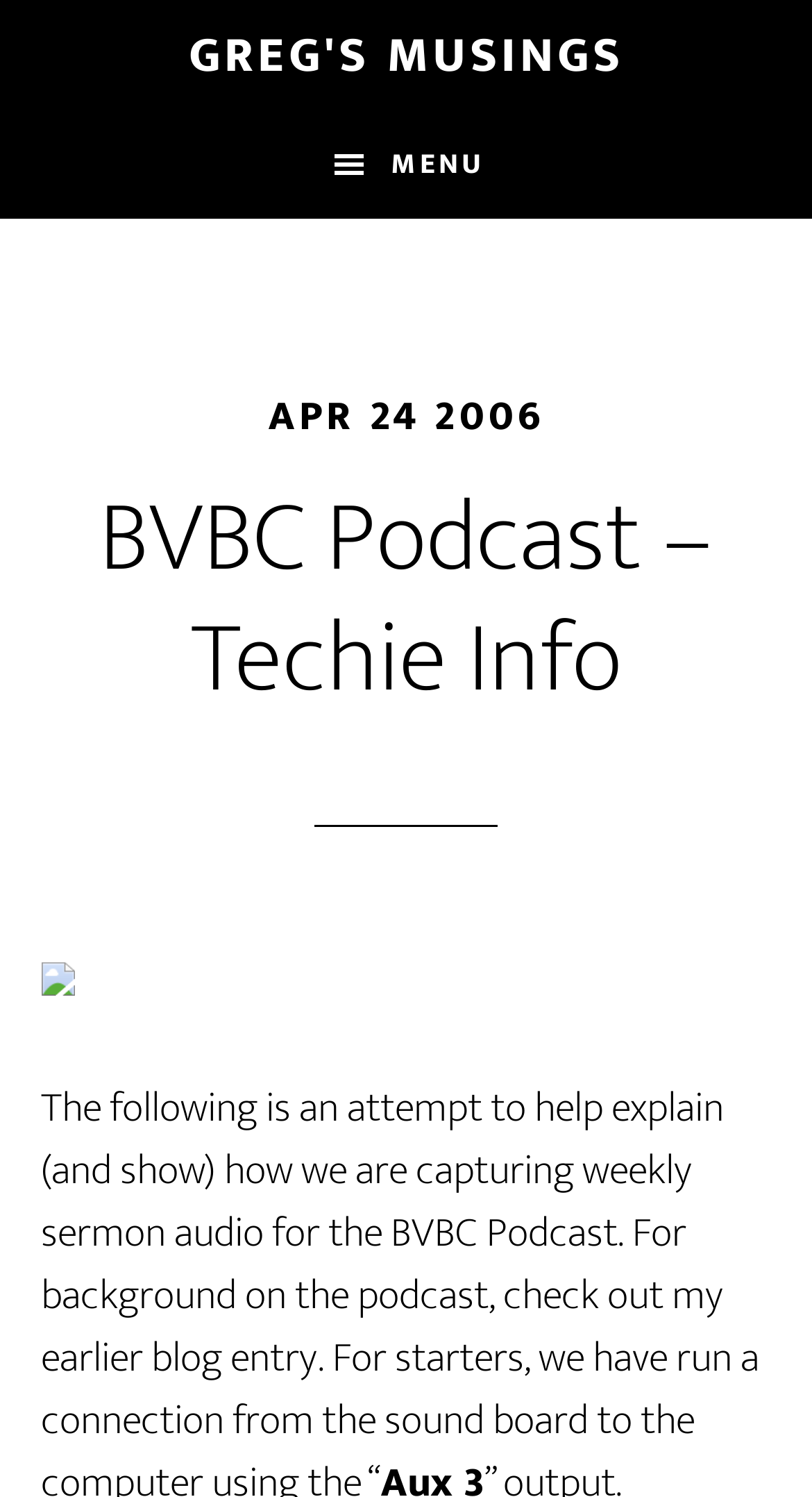What is the purpose of the first button on the page?
Answer with a single word or phrase by referring to the visual content.

MENU